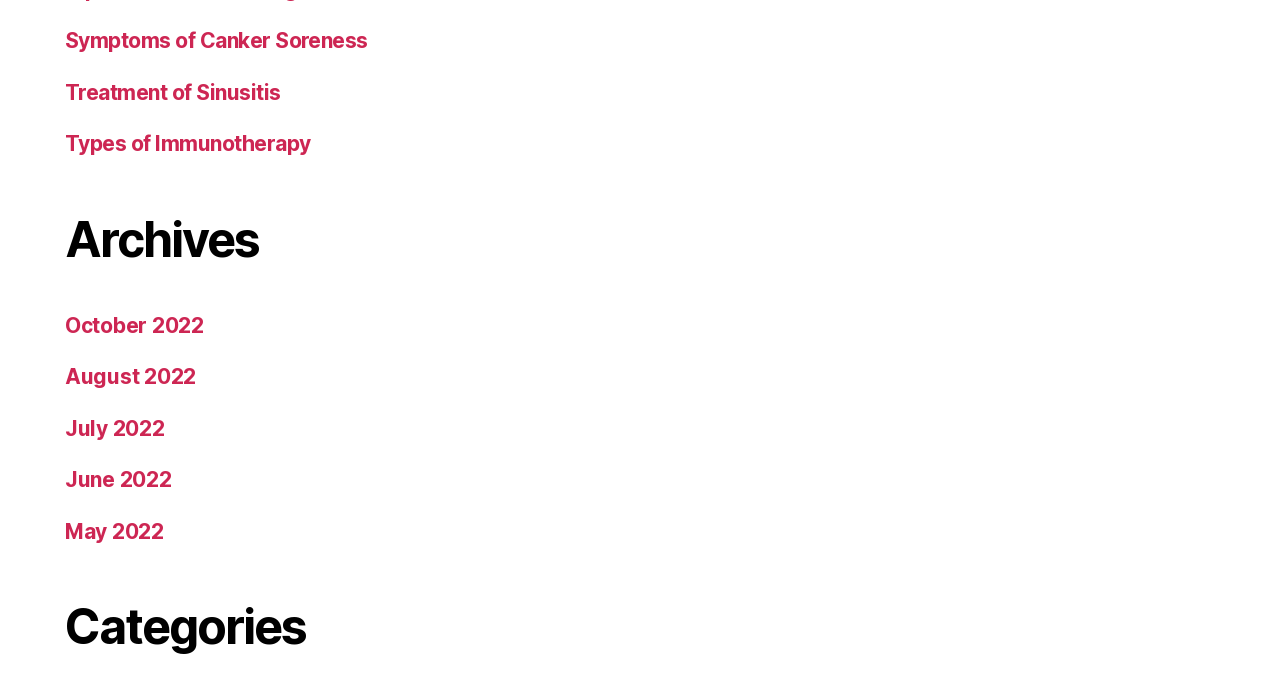Using the format (top-left x, top-left y, bottom-right x, bottom-right y), and given the element description, identify the bounding box coordinates within the screenshot: Treatment of Sinusitis

[0.051, 0.118, 0.219, 0.155]